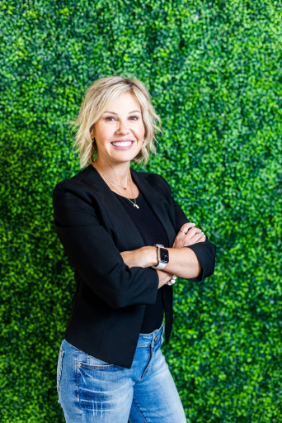What color is Amy's blazer?
Using the information from the image, give a concise answer in one word or a short phrase.

Black